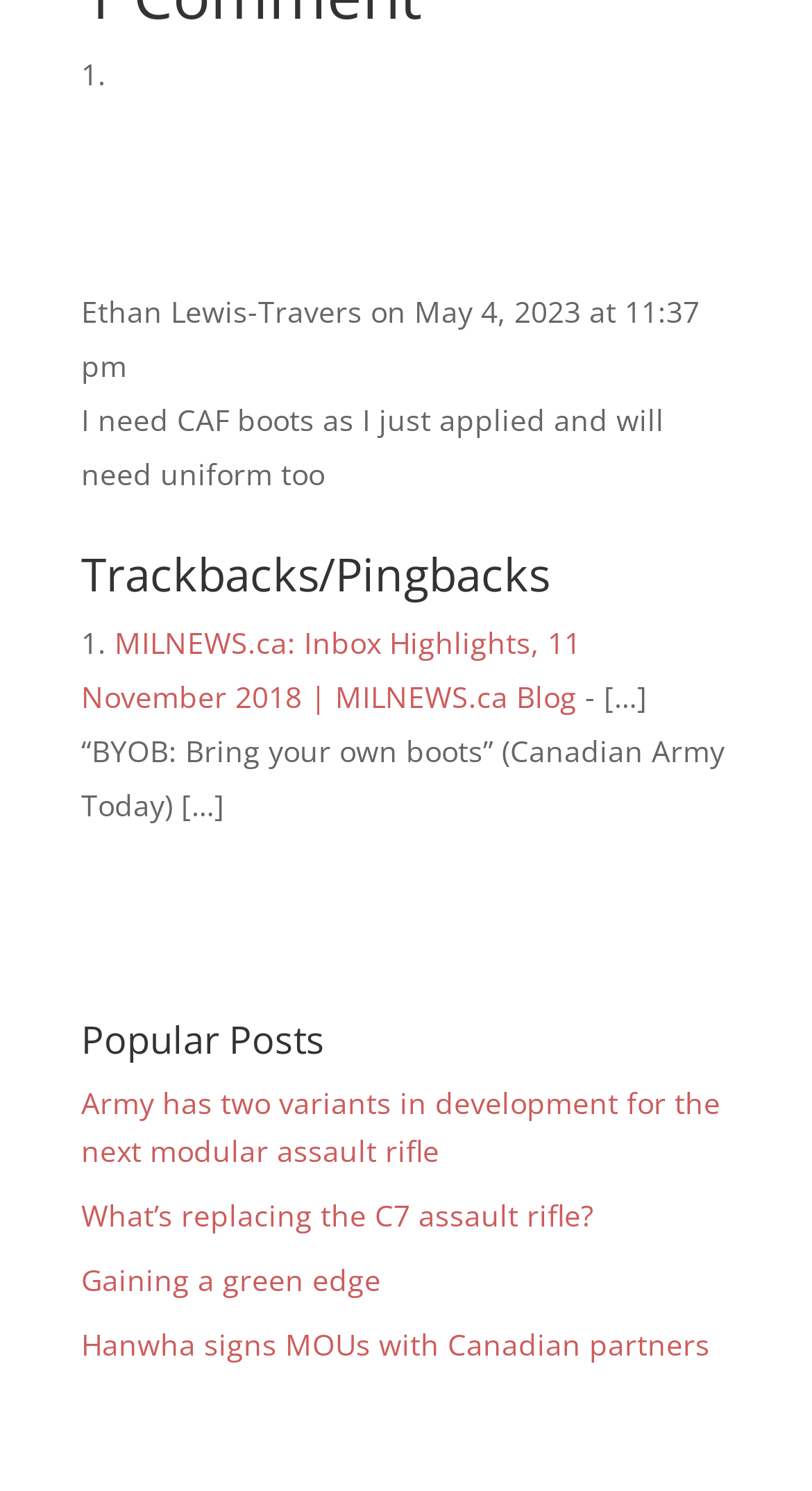How many trackbacks or pingbacks are there?
Refer to the image and give a detailed answer to the question.

I found the number of trackbacks or pingbacks by looking at the ListMarker element with the text '1.' which is a child of the Trackbacks/Pingbacks section.